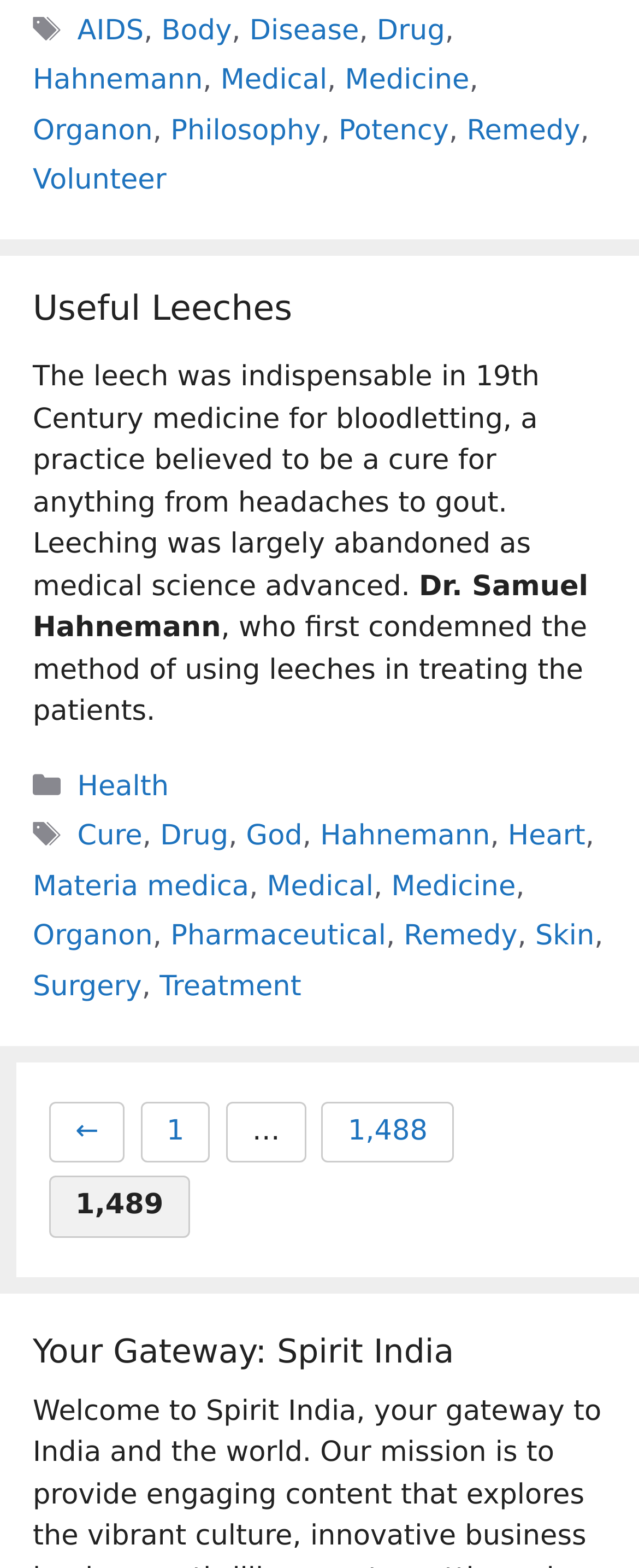Specify the bounding box coordinates of the area that needs to be clicked to achieve the following instruction: "Learn about 'Organon'".

[0.051, 0.587, 0.239, 0.608]